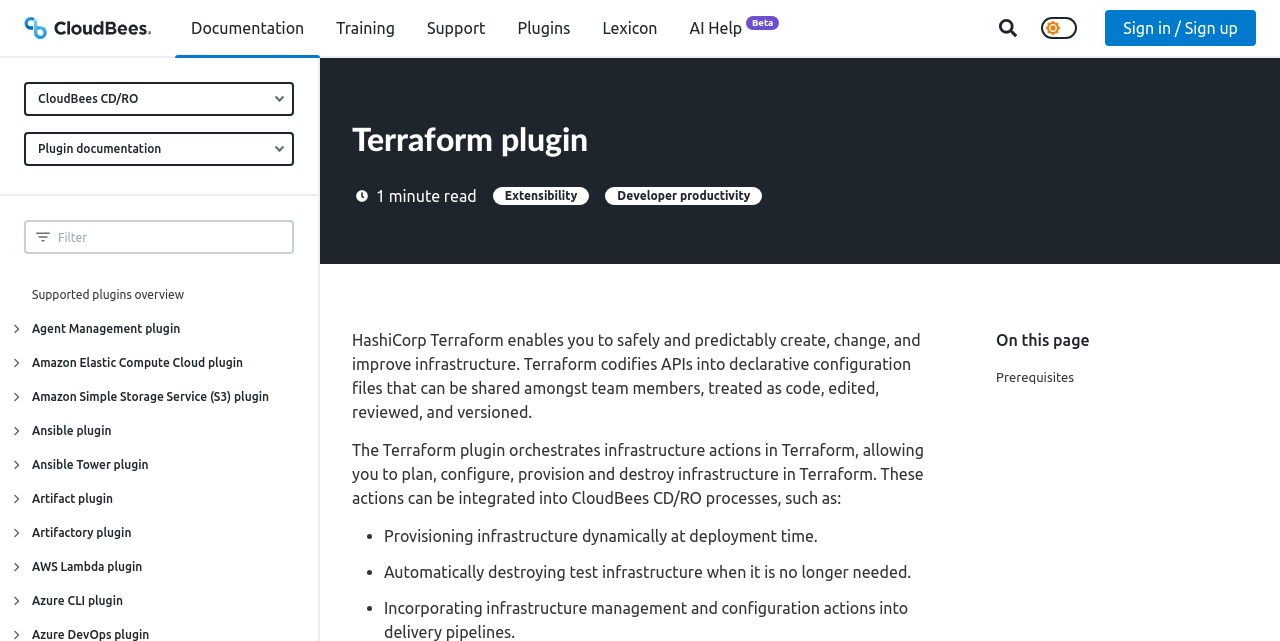How many menu items are in the top navigation bar? Based on the screenshot, please respond with a single word or phrase.

5